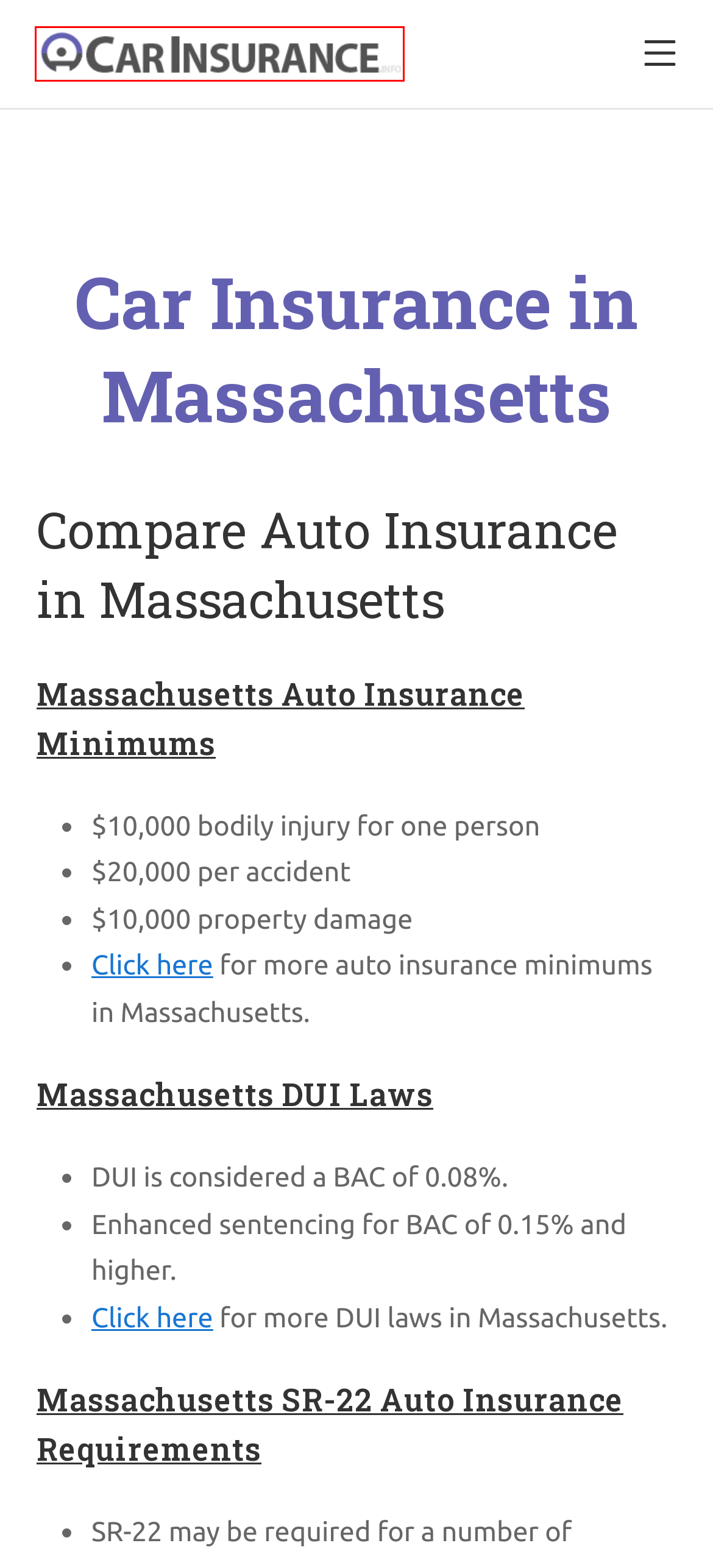You have a screenshot of a webpage with a red rectangle bounding box. Identify the best webpage description that corresponds to the new webpage after clicking the element within the red bounding box. Here are the candidates:
A. Hands-Free Driving Laws All 50 States - Cheatsheet – CarInsurance.Info
B. DUI Laws All 50 States - Cheatsheet – CarInsurance.Info
C. Sitemap (archived) – CarInsurance.Info
D. Car Insurance Information Center
E. Contact – CarInsurance.Info
F. Auto Insurance Minimums All 50 States - Cheatsheet – CarInsurance.Info
G. Cheapest Massachusetts SR-22 Insurance (Compare All Prices) – CarInsurance.Info
H. About – CarInsurance.Info

D